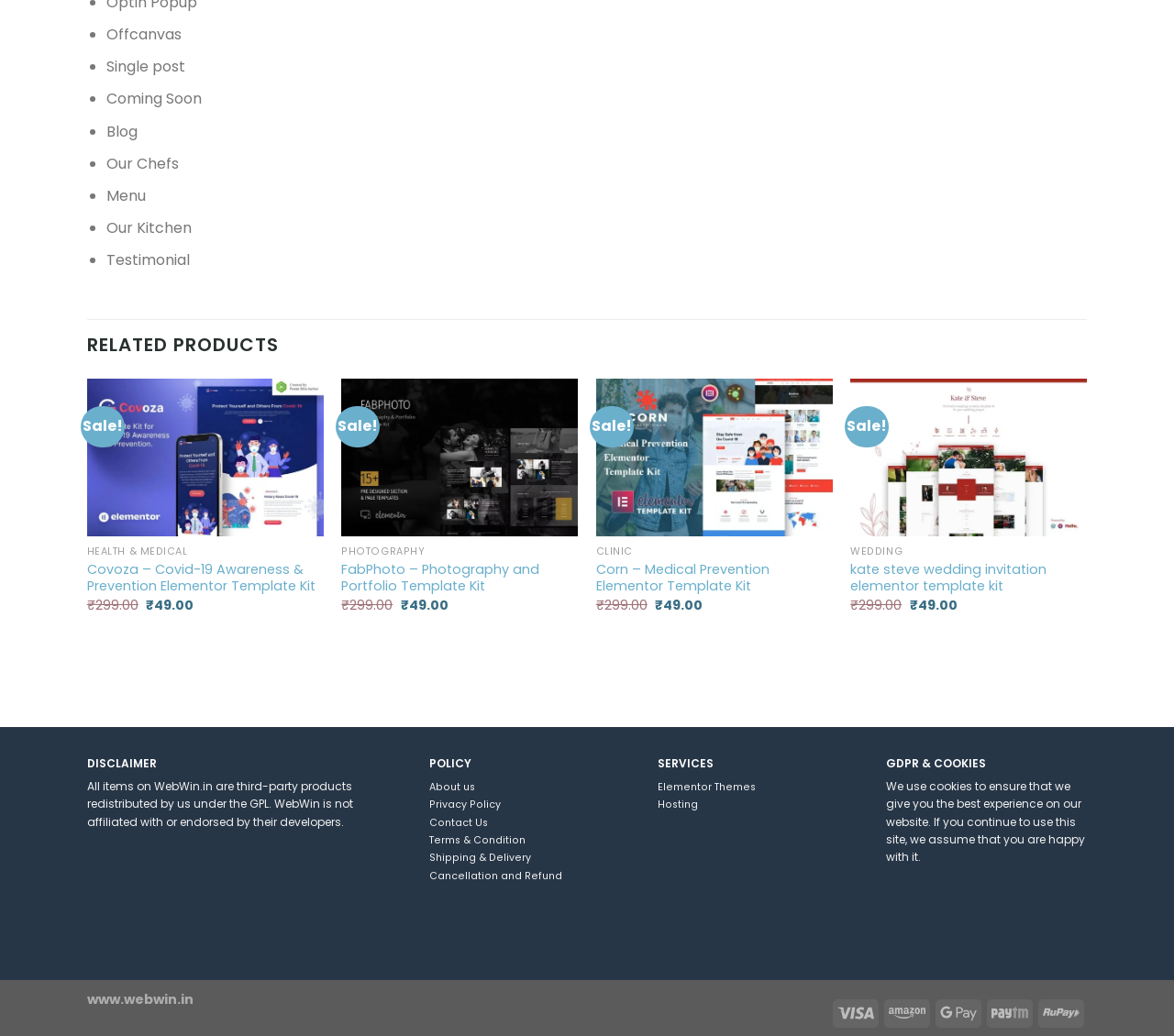What is the original price of the product 'FabPhoto - Photography and Portfolio Template Kit'?
Refer to the image and provide a one-word or short phrase answer.

₹299.00